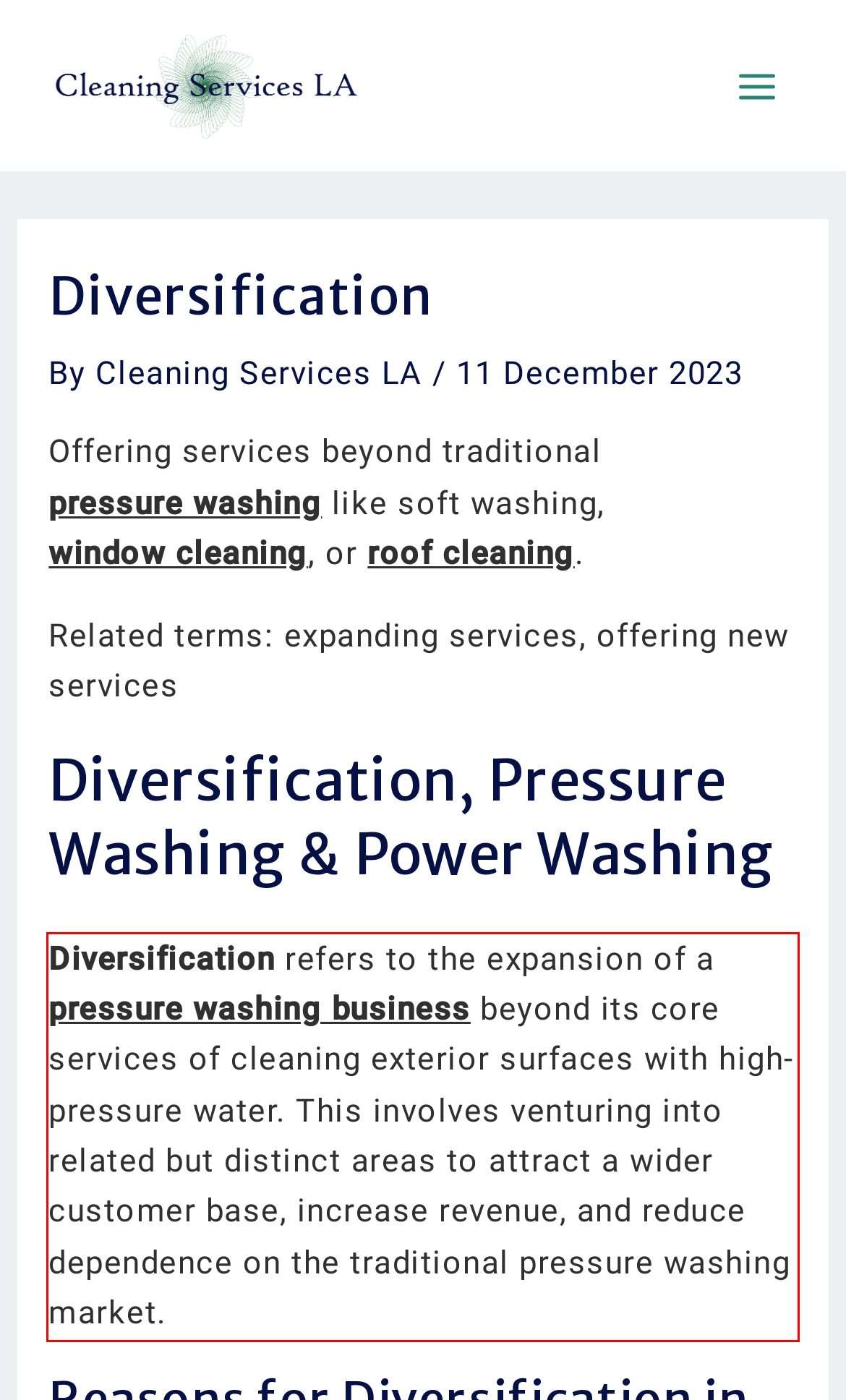Within the screenshot of the webpage, there is a red rectangle. Please recognize and generate the text content inside this red bounding box.

Diversification refers to the expansion of a pressure washing business beyond its core services of cleaning exterior surfaces with high-pressure water. This involves venturing into related but distinct areas to attract a wider customer base, increase revenue, and reduce dependence on the traditional pressure washing market.